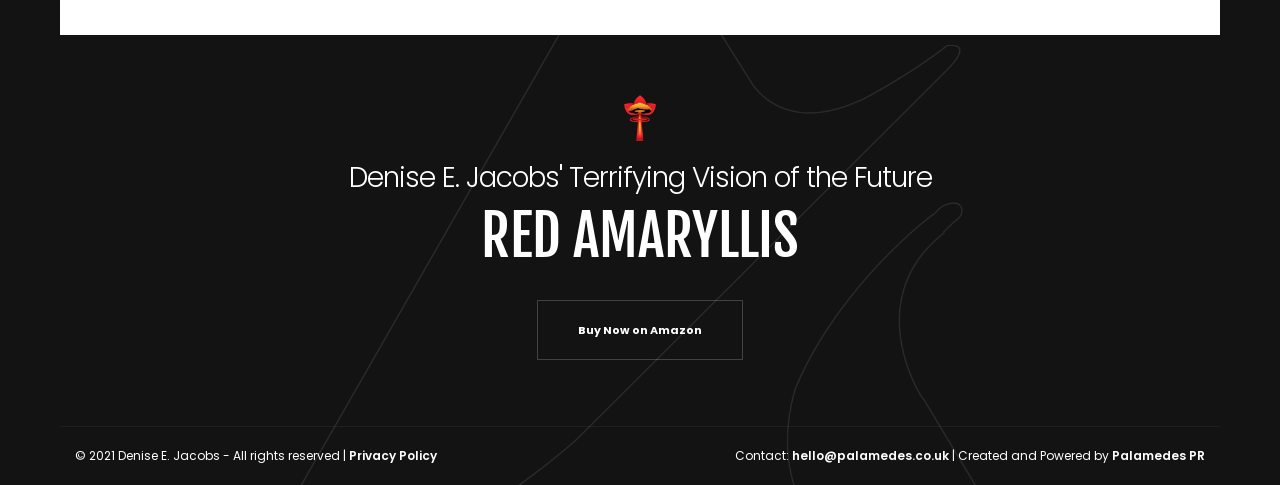Where can I buy the book?
Using the details shown in the screenshot, provide a comprehensive answer to the question.

I found the link to buy the book on Amazon by looking at the link element with the text 'Buy Now on Amazon'.